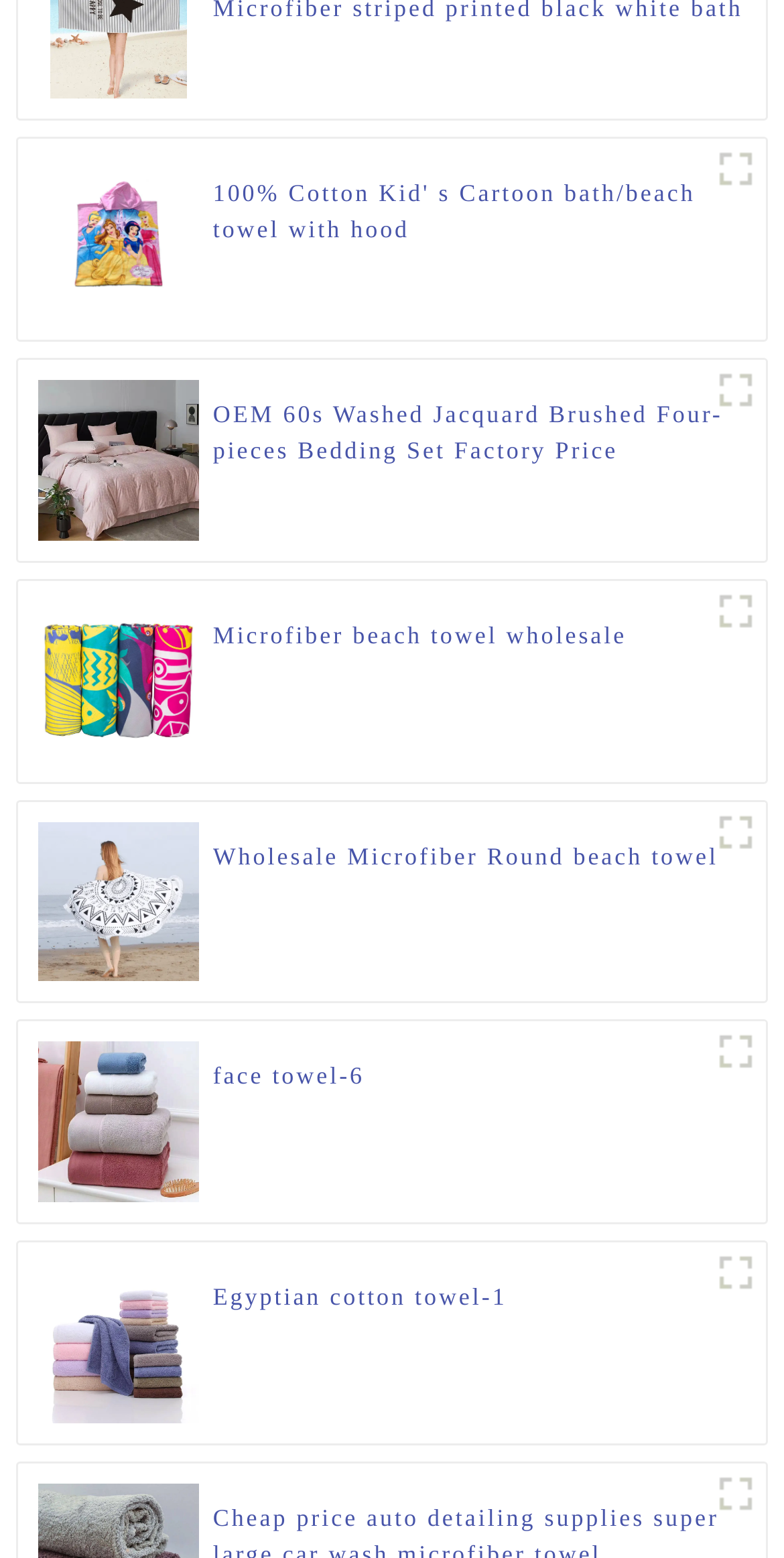What is the material of the Egyptian cotton towel?
Please analyze the image and answer the question with as much detail as possible.

The heading text 'Egyptian cotton towel-1' indicates that the material of the towel is Egyptian cotton.